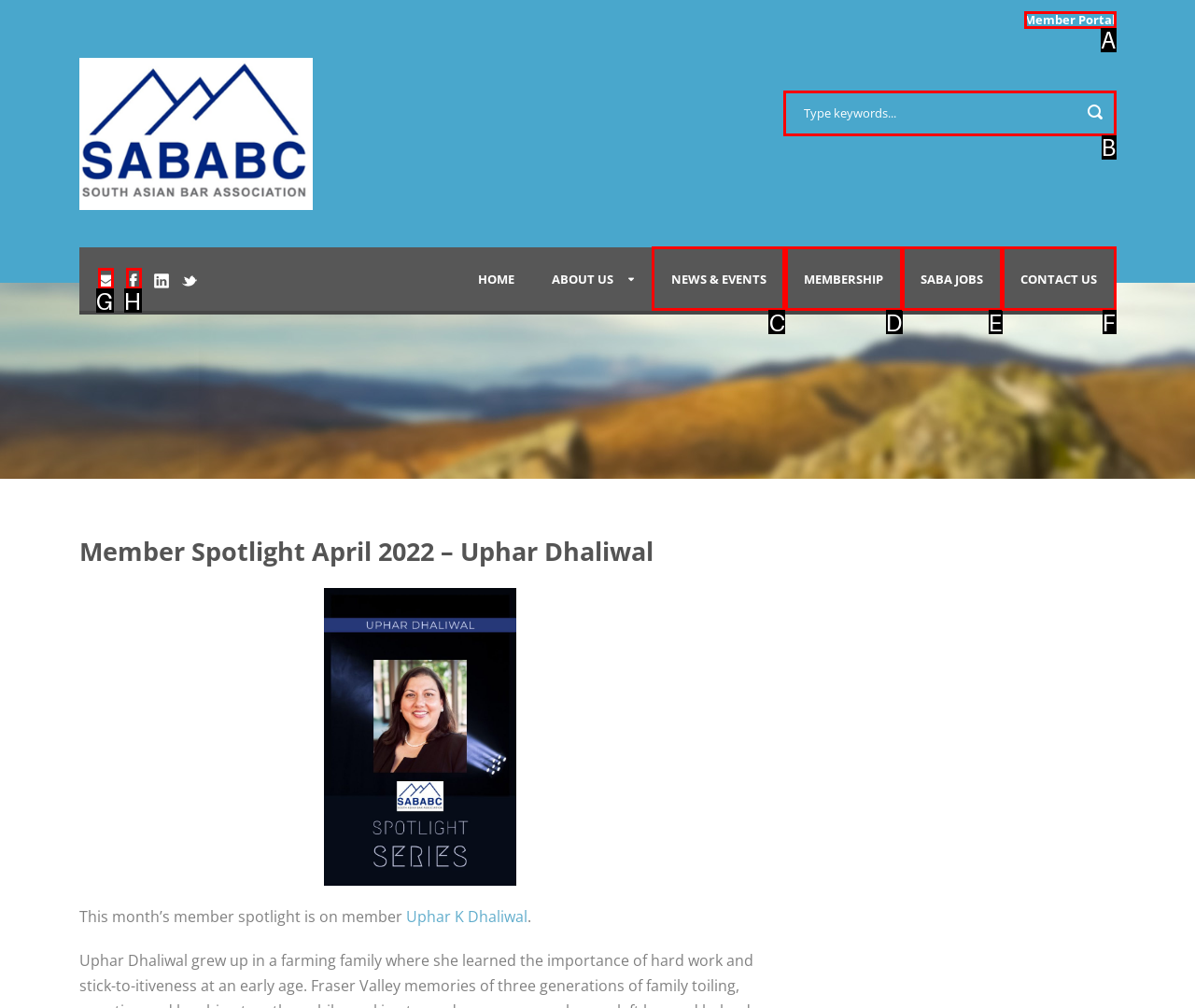Find the appropriate UI element to complete the task: check news and events. Indicate your choice by providing the letter of the element.

C